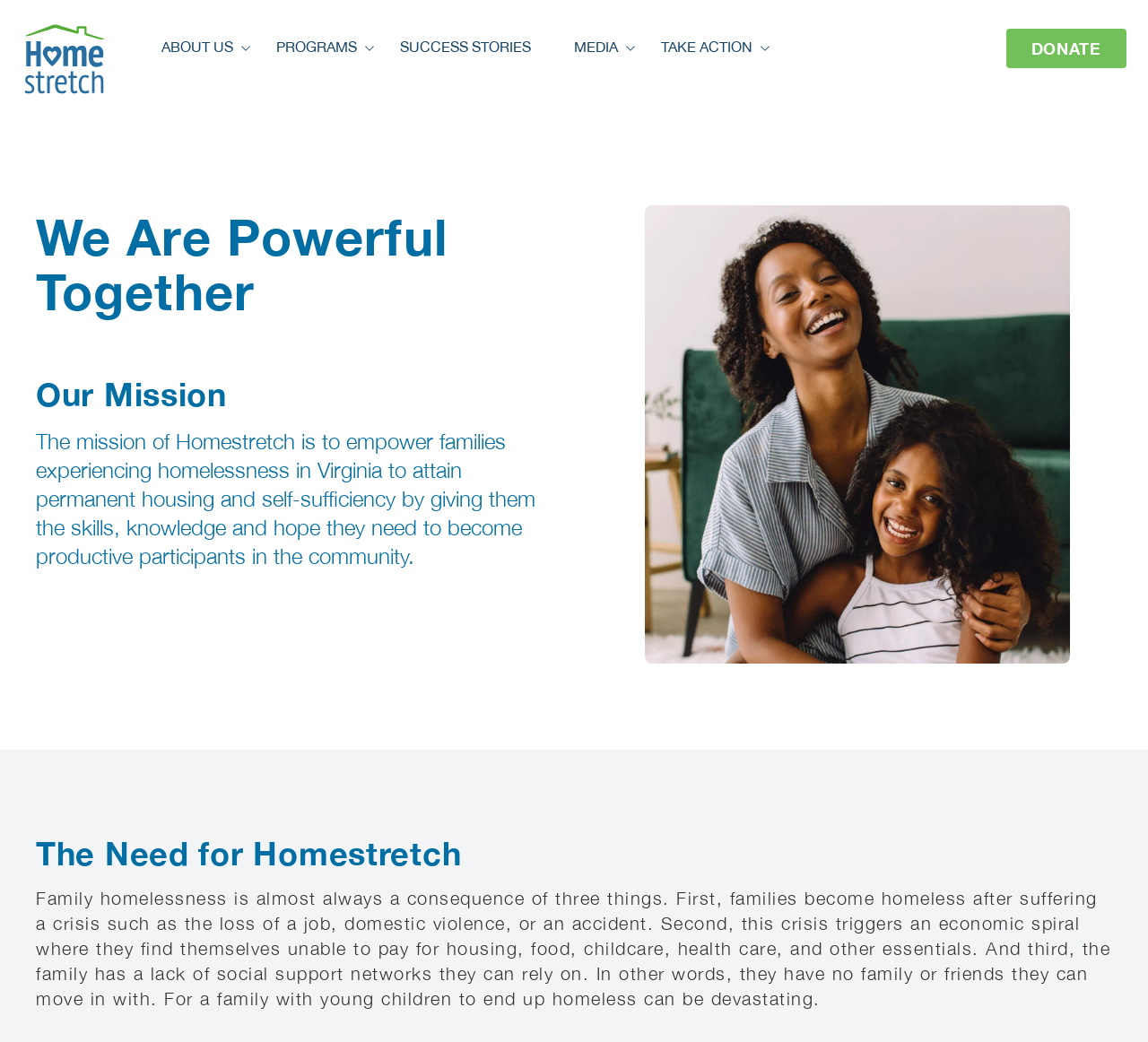What is the name of the organization?
Answer the question with detailed information derived from the image.

I found the answer by looking at the logo image with the text 'Homestretch Logo' and also by reading the mission statement which mentions 'Homestretch'.